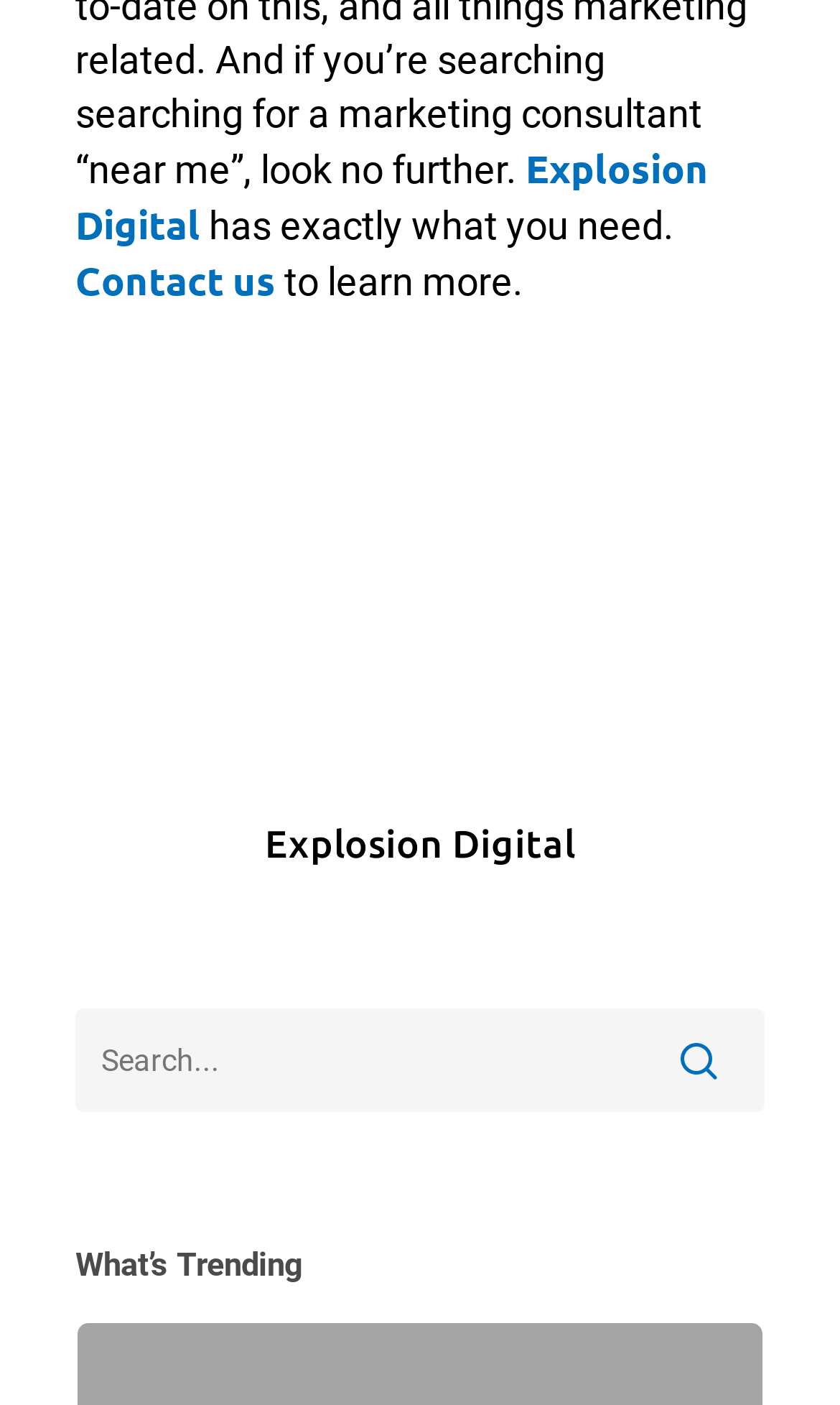Bounding box coordinates are specified in the format (top-left x, top-left y, bottom-right x, bottom-right y). All values are floating point numbers bounded between 0 and 1. Please provide the bounding box coordinate of the region this sentence describes: name="s" placeholder="Search..." title="Search for:"

[0.09, 0.717, 0.91, 0.791]